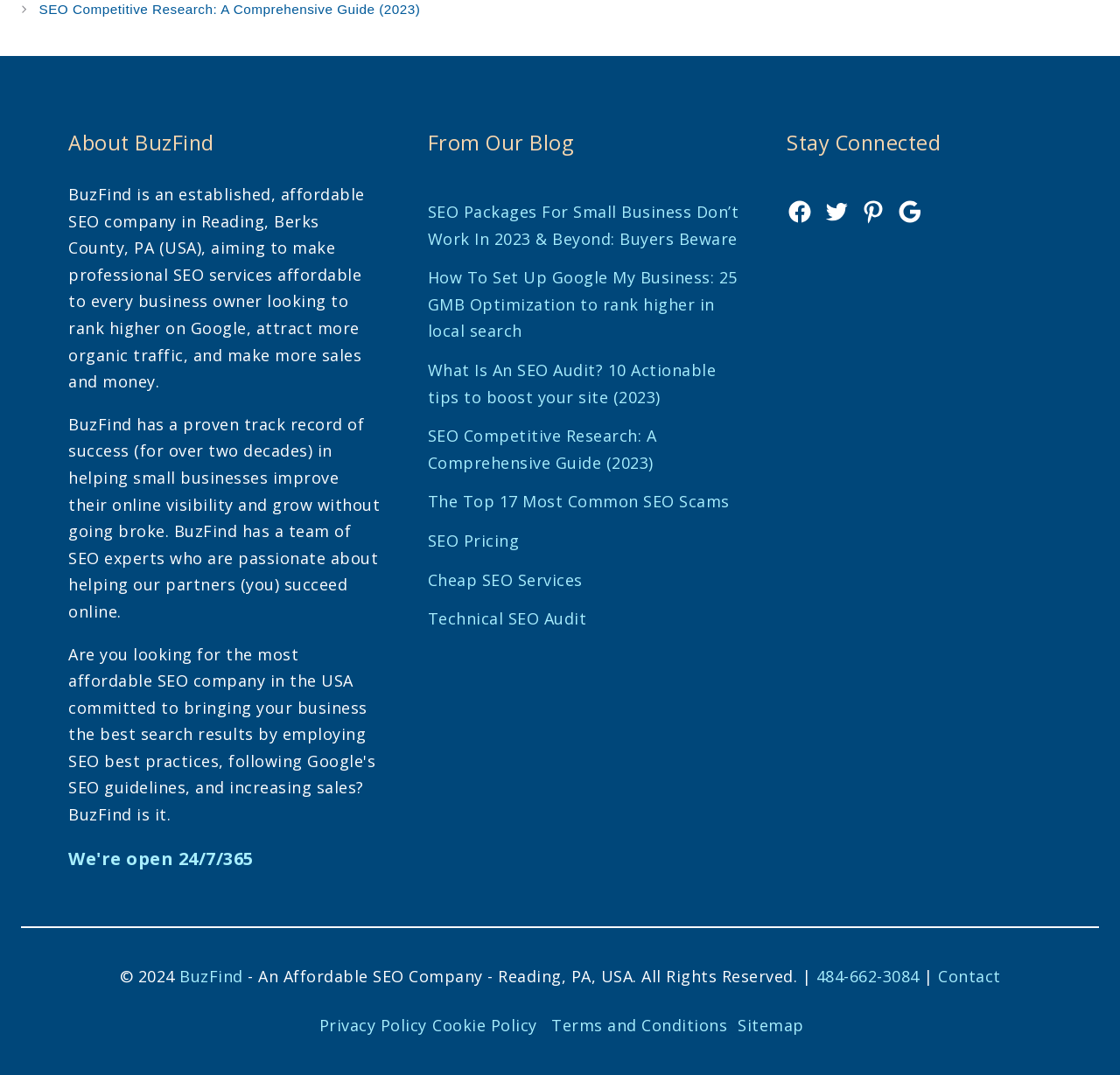Please determine the bounding box coordinates of the element to click in order to execute the following instruction: "View the Sitemap". The coordinates should be four float numbers between 0 and 1, specified as [left, top, right, bottom].

[0.659, 0.944, 0.718, 0.964]